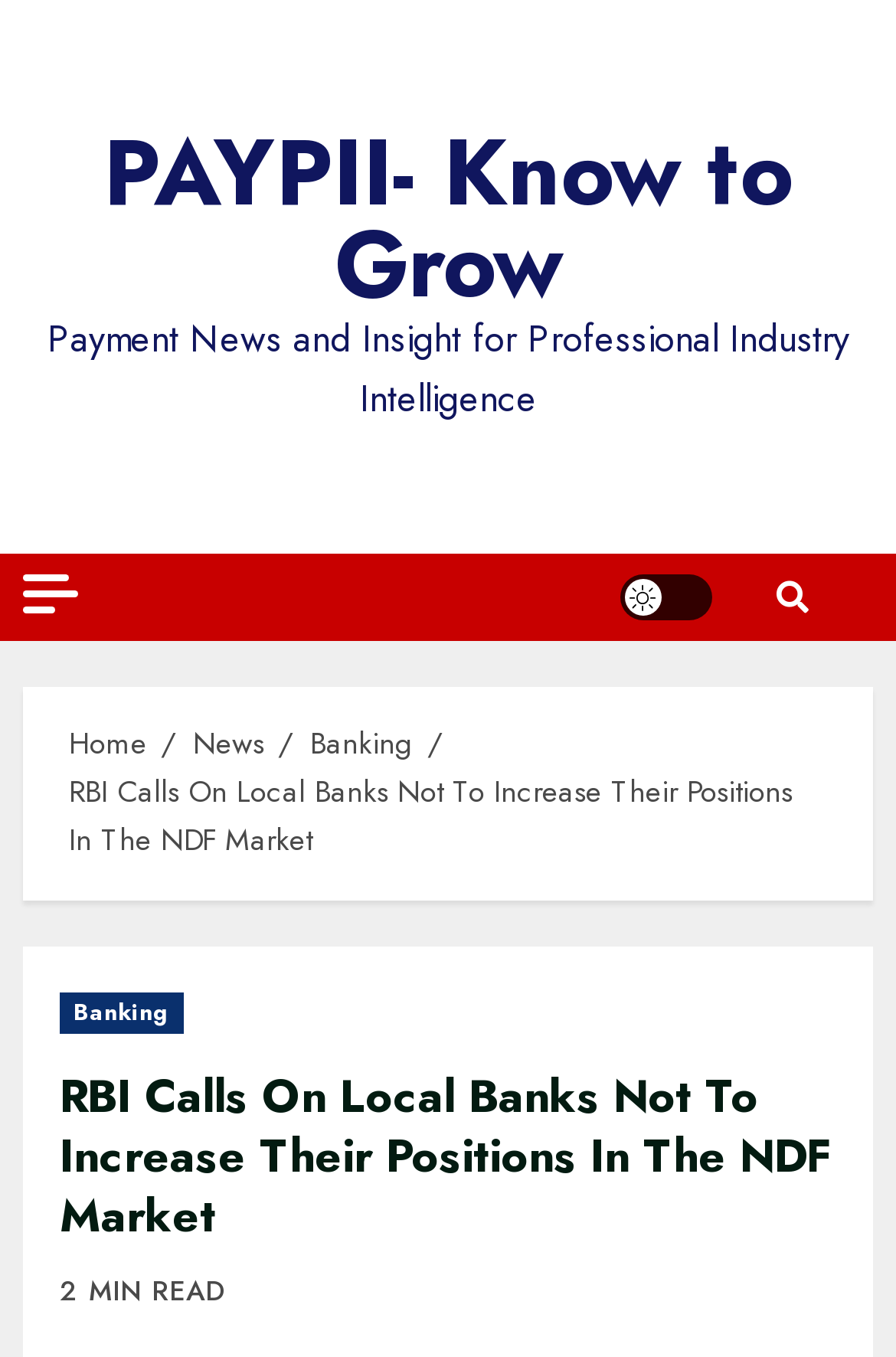Locate the coordinates of the bounding box for the clickable region that fulfills this instruction: "go back".

None